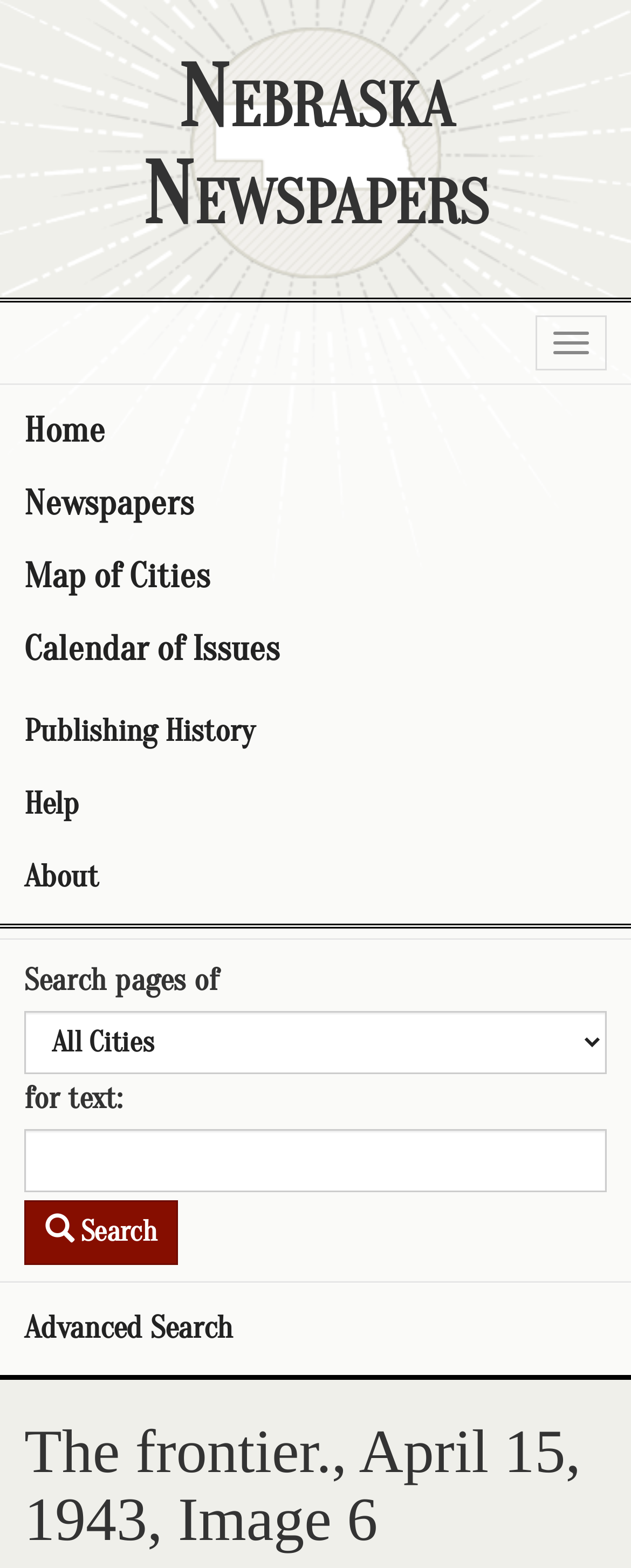What is the purpose of the search box?
Please use the visual content to give a single word or phrase answer.

Search pages of newspapers